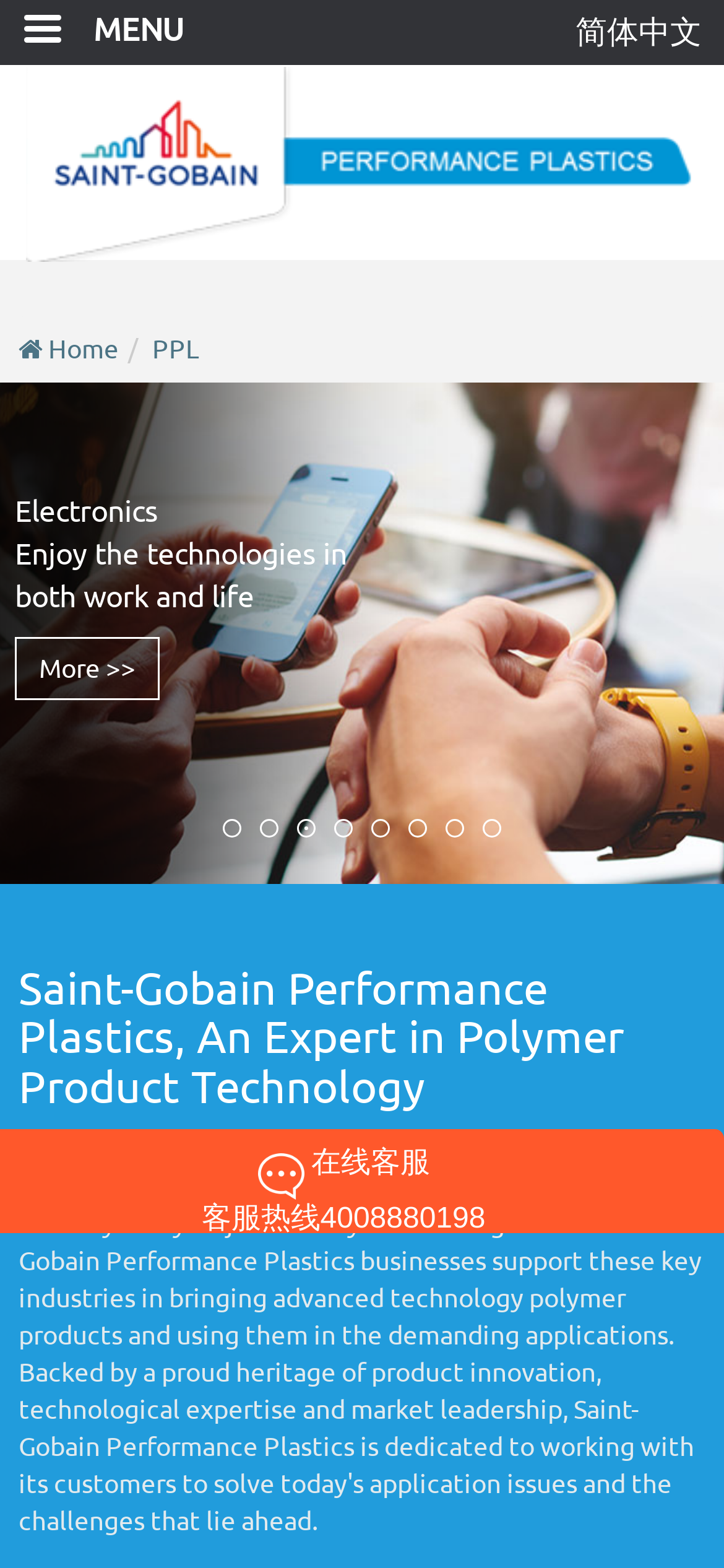Provide a one-word or short-phrase response to the question:
What is the category of products or services mentioned on the webpage?

Food & Beverage